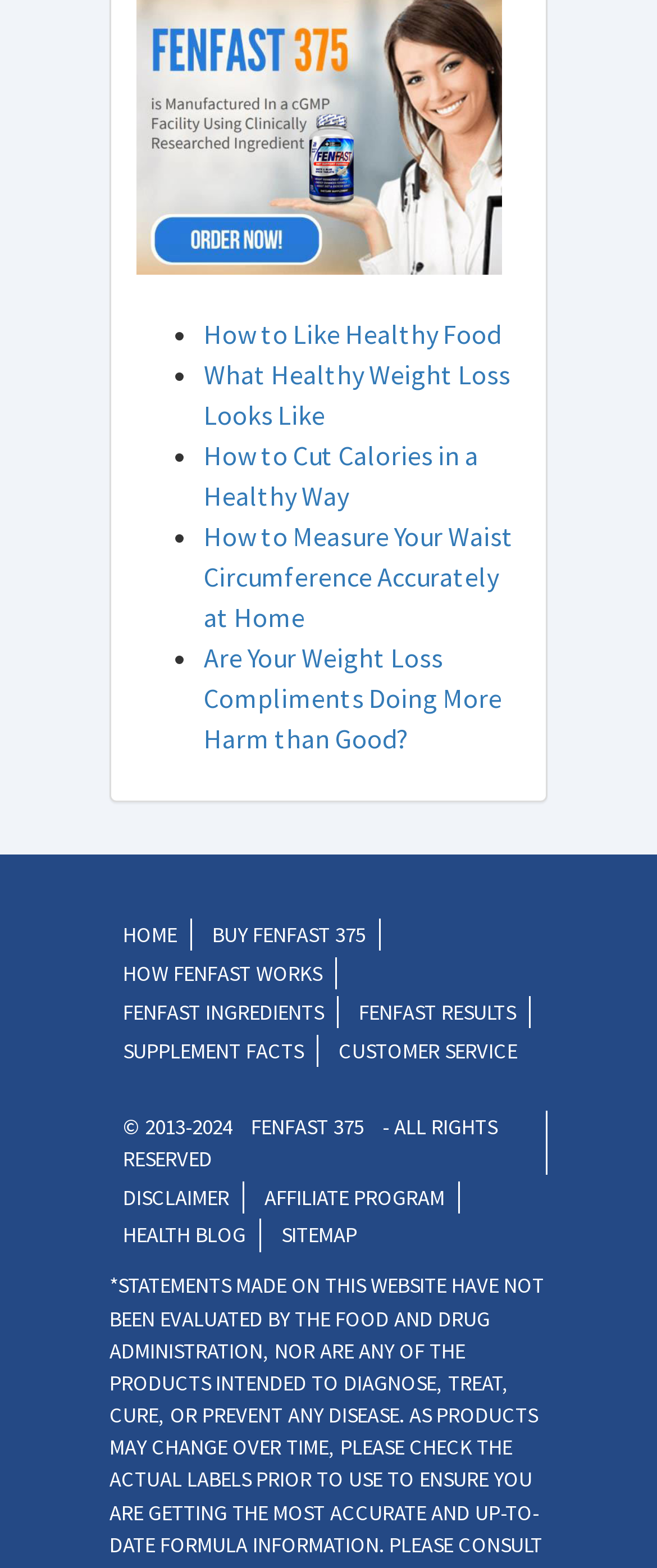Locate the bounding box coordinates of the area that needs to be clicked to fulfill the following instruction: "Go to home page". The coordinates should be in the format of four float numbers between 0 and 1, namely [left, top, right, bottom].

[0.167, 0.586, 0.29, 0.607]